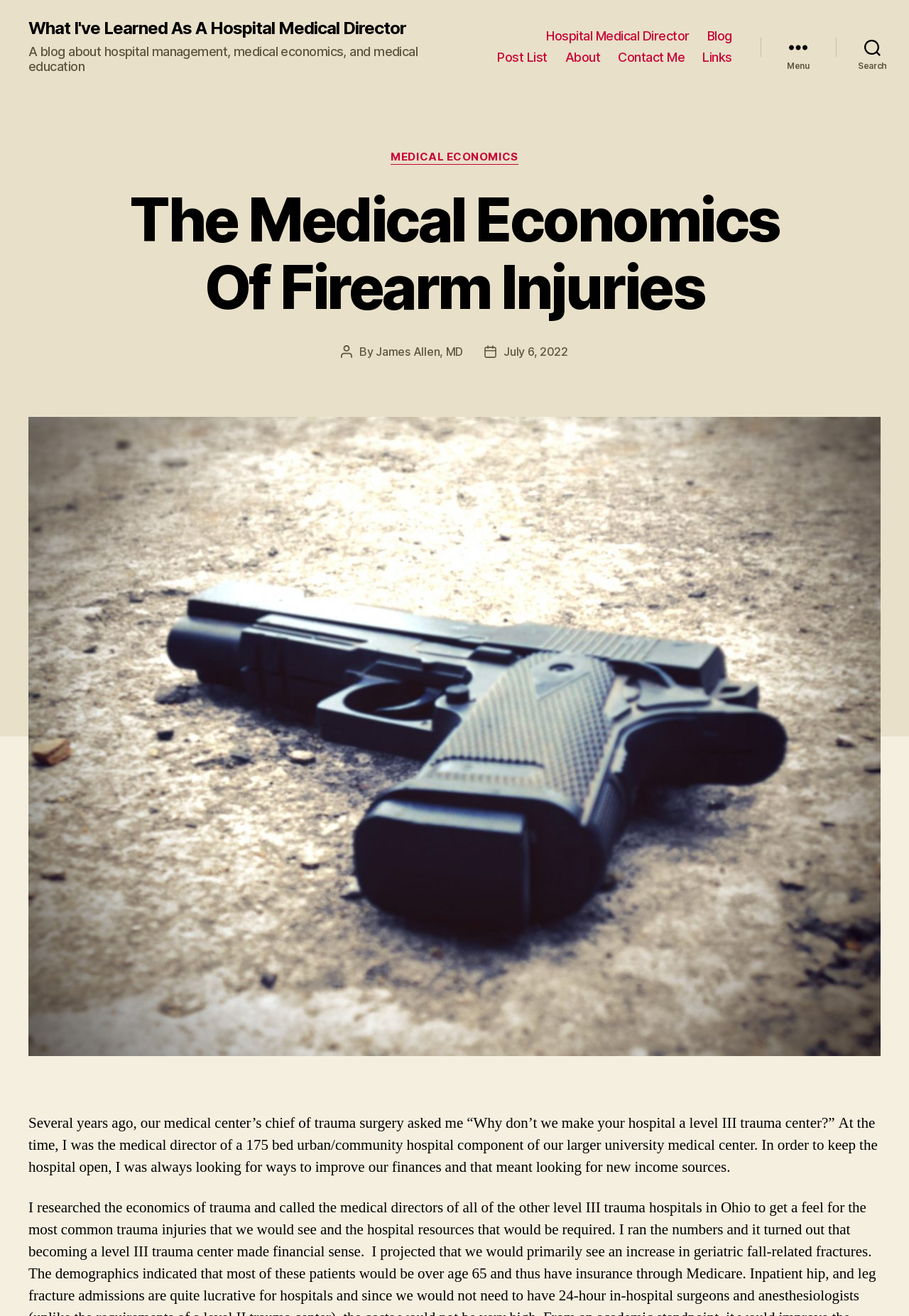What is the date of the current article?
Please answer the question as detailed as possible.

I found the date of the article by looking at the 'Post date' section, which is located below the main heading. The date is mentioned as 'July 6, 2022'.